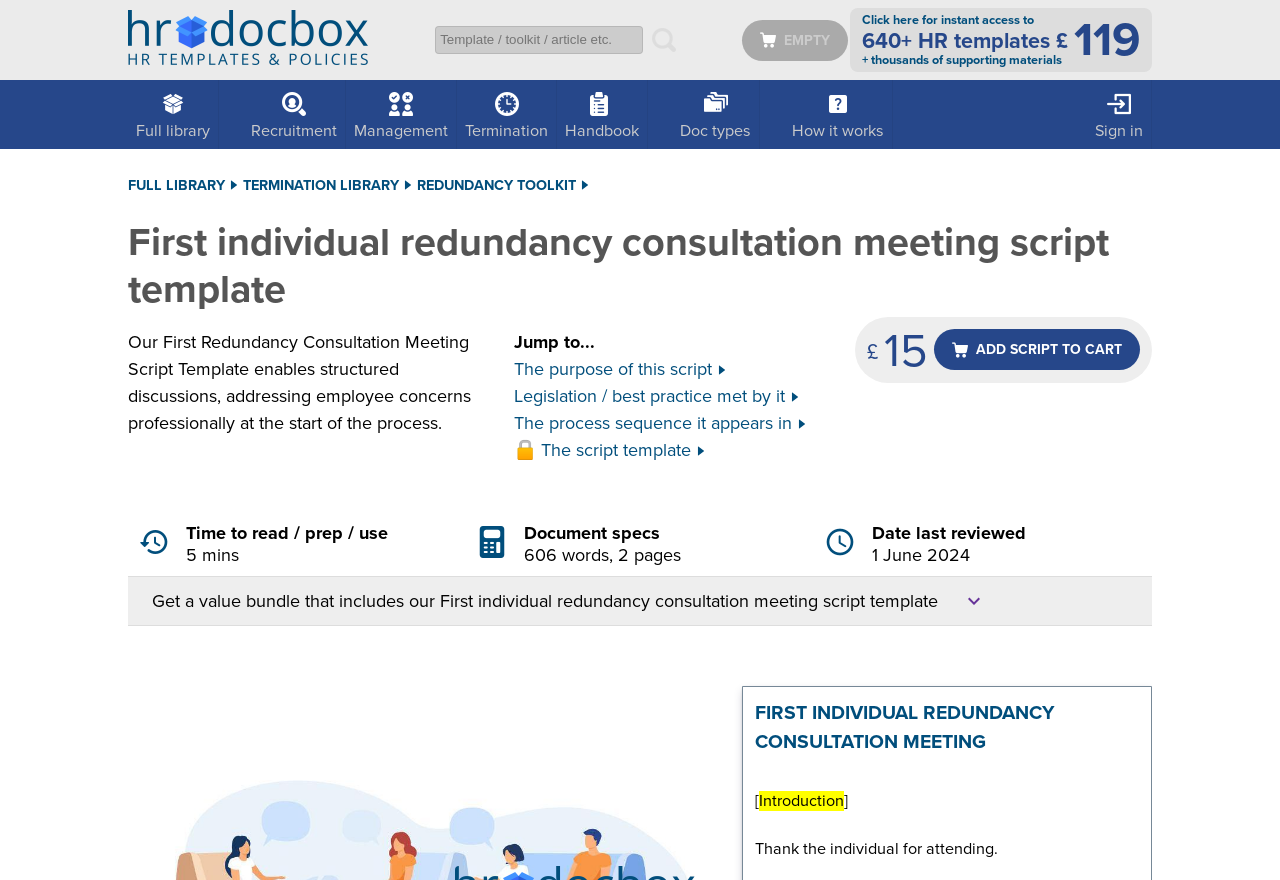Identify the bounding box coordinates for the element you need to click to achieve the following task: "Add script to cart". The coordinates must be four float values ranging from 0 to 1, formatted as [left, top, right, bottom].

[0.73, 0.374, 0.891, 0.42]